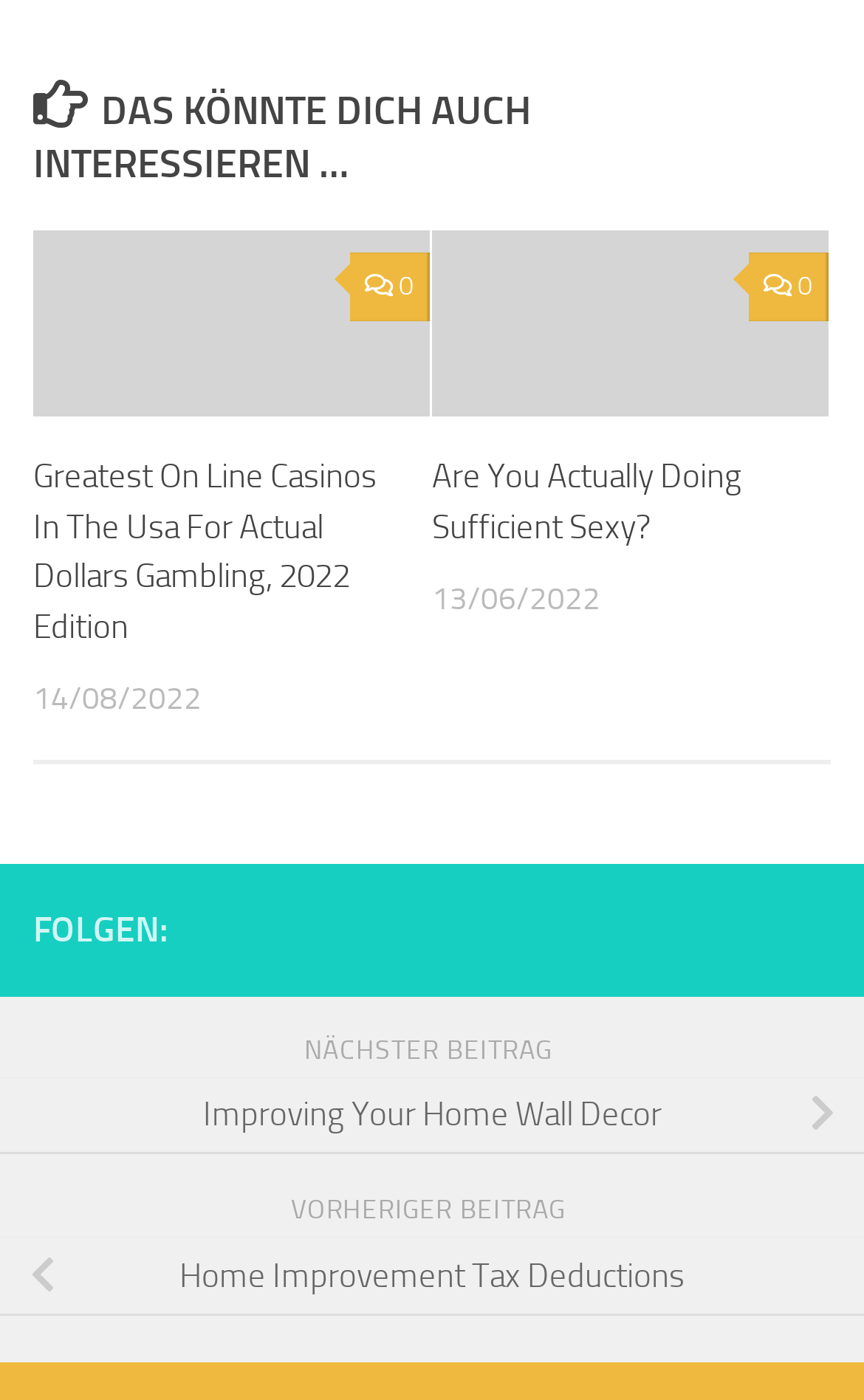Bounding box coordinates should be in the format (top-left x, top-left y, bottom-right x, bottom-right y) and all values should be floating point numbers between 0 and 1. Determine the bounding box coordinate for the UI element described as: parent_node: 0

[0.038, 0.165, 0.497, 0.298]